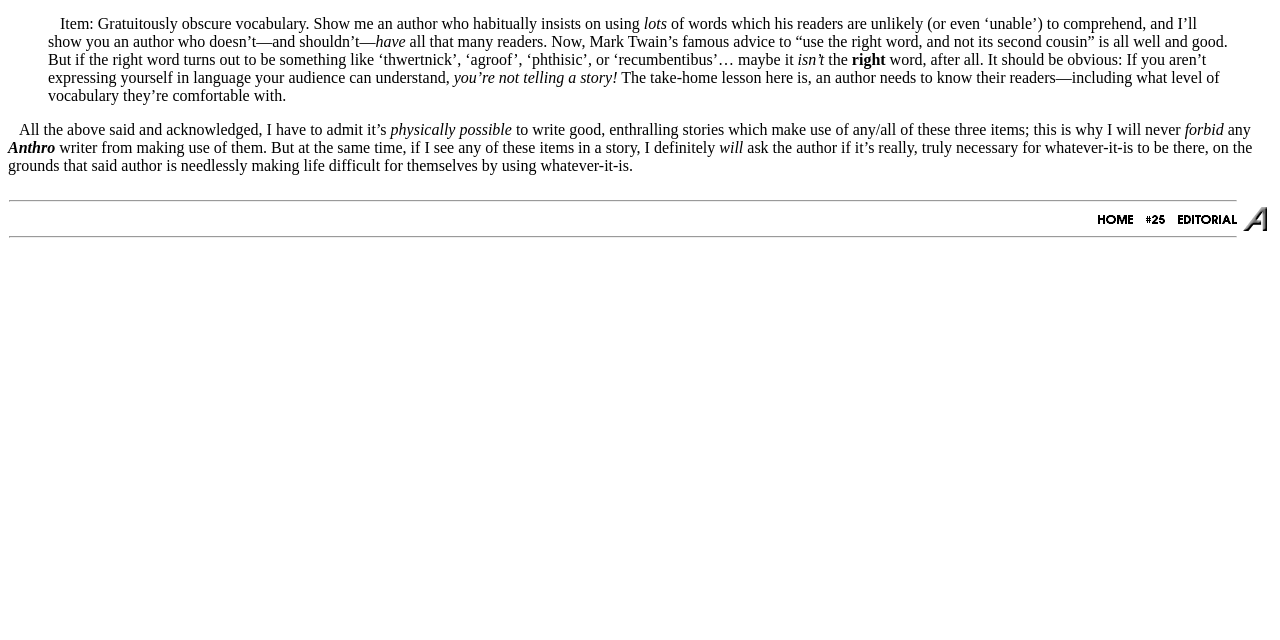Locate the bounding box coordinates of the UI element described by: "alt="Home"". The bounding box coordinates should consist of four float numbers between 0 and 1, i.e., [left, top, right, bottom].

[0.858, 0.328, 0.885, 0.355]